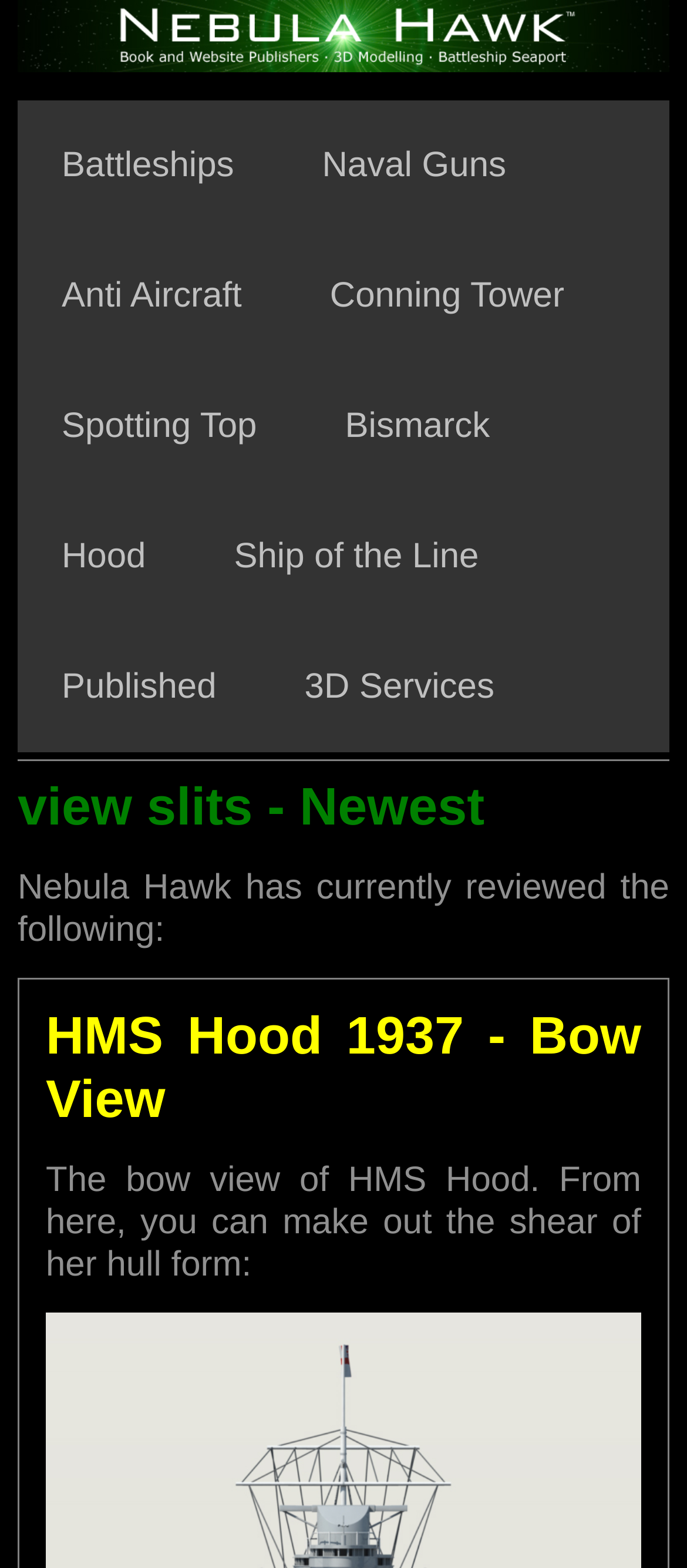What is the category of the link 'Conning Tower'?
Analyze the image and deliver a detailed answer to the question.

The link 'Conning Tower' is located among other links such as 'Battleships', 'Naval Guns', and 'Anti Aircraft', which suggests that it is a category related to warships or battleships.